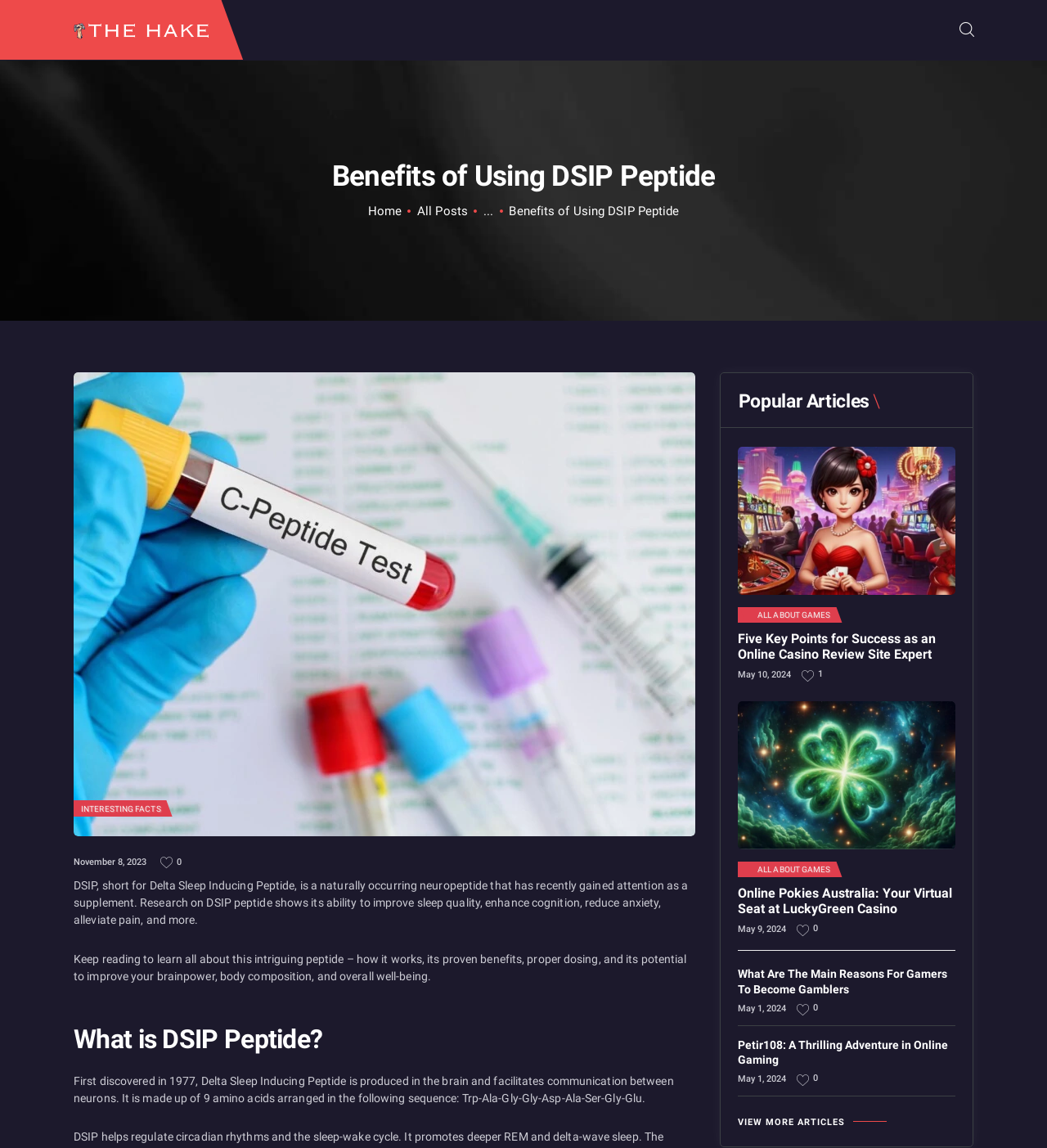How many articles are listed in the 'Popular Articles' section?
Utilize the image to construct a detailed and well-explained answer.

By examining the webpage structure, I found that there are four articles listed in the 'Popular Articles' section, each with a heading, image, and link to the article.